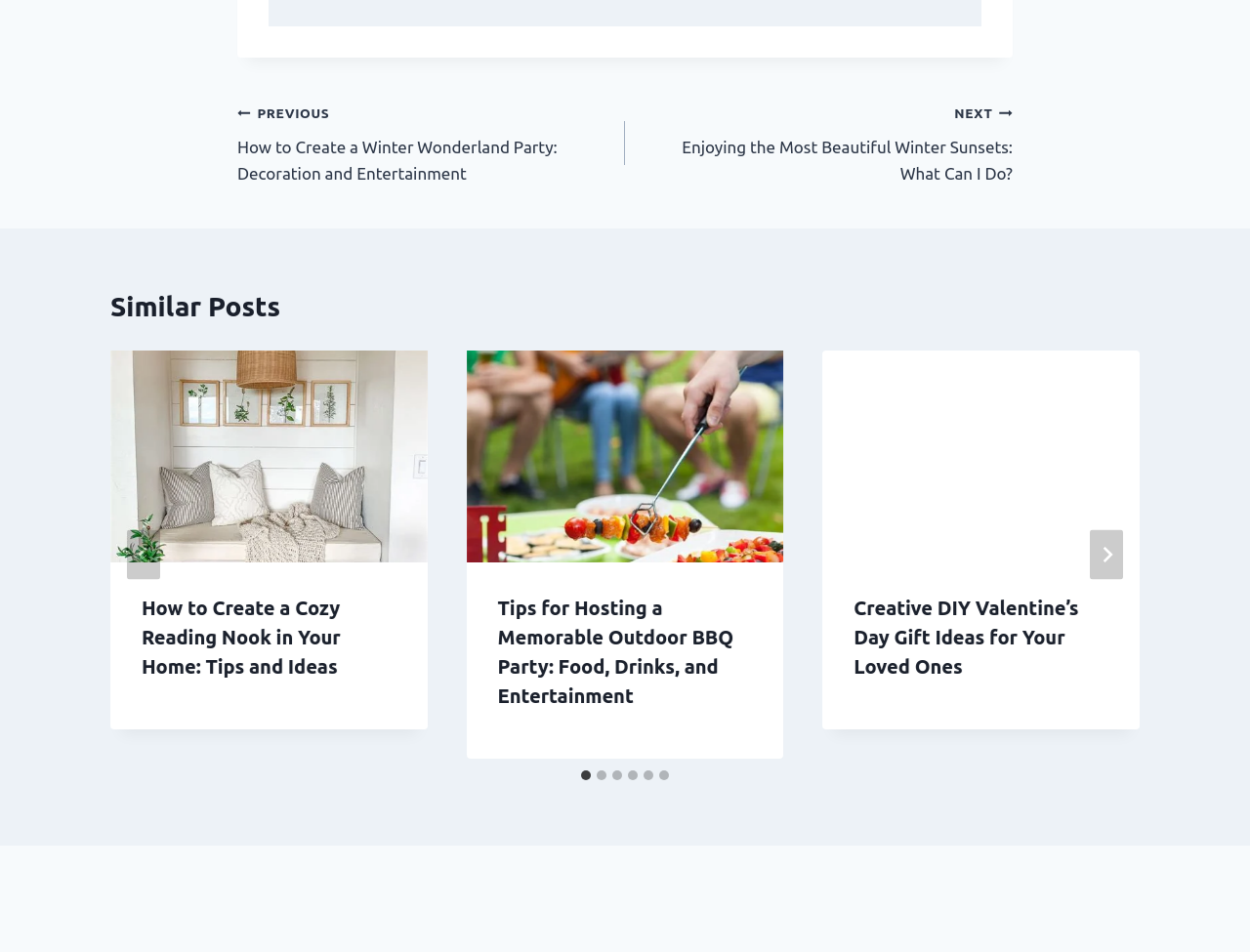How many slides are there in the similar posts section?
Provide a detailed and well-explained answer to the question.

The number of slides can be determined by counting the tabpanel elements with role description 'slide' which are located in the region with role description 'Posts'. There are 6 tabpanel elements, each with a unique title and content.